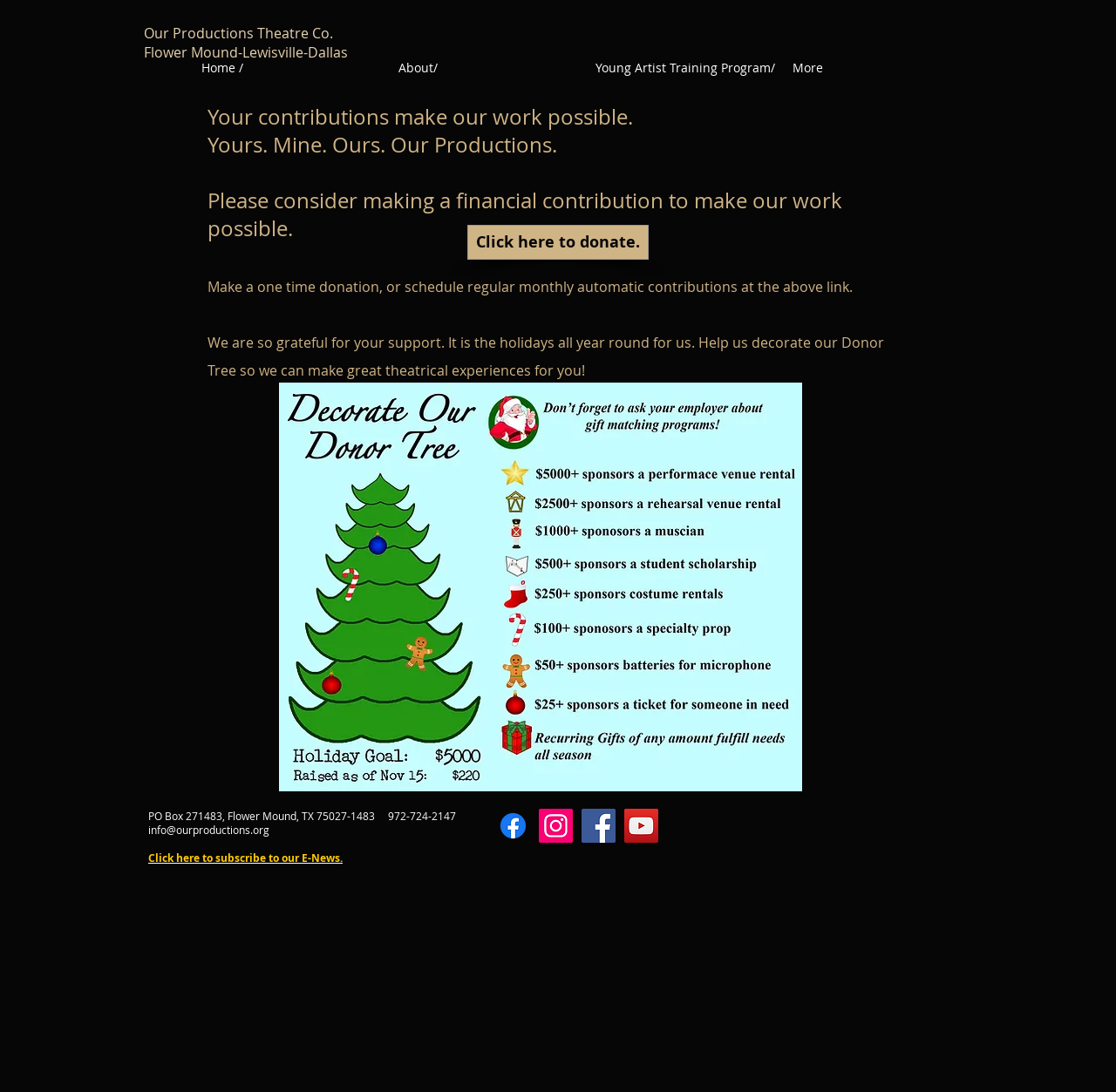What is the contact email address of the theatre company? Observe the screenshot and provide a one-word or short phrase answer.

info@ourproductions.org